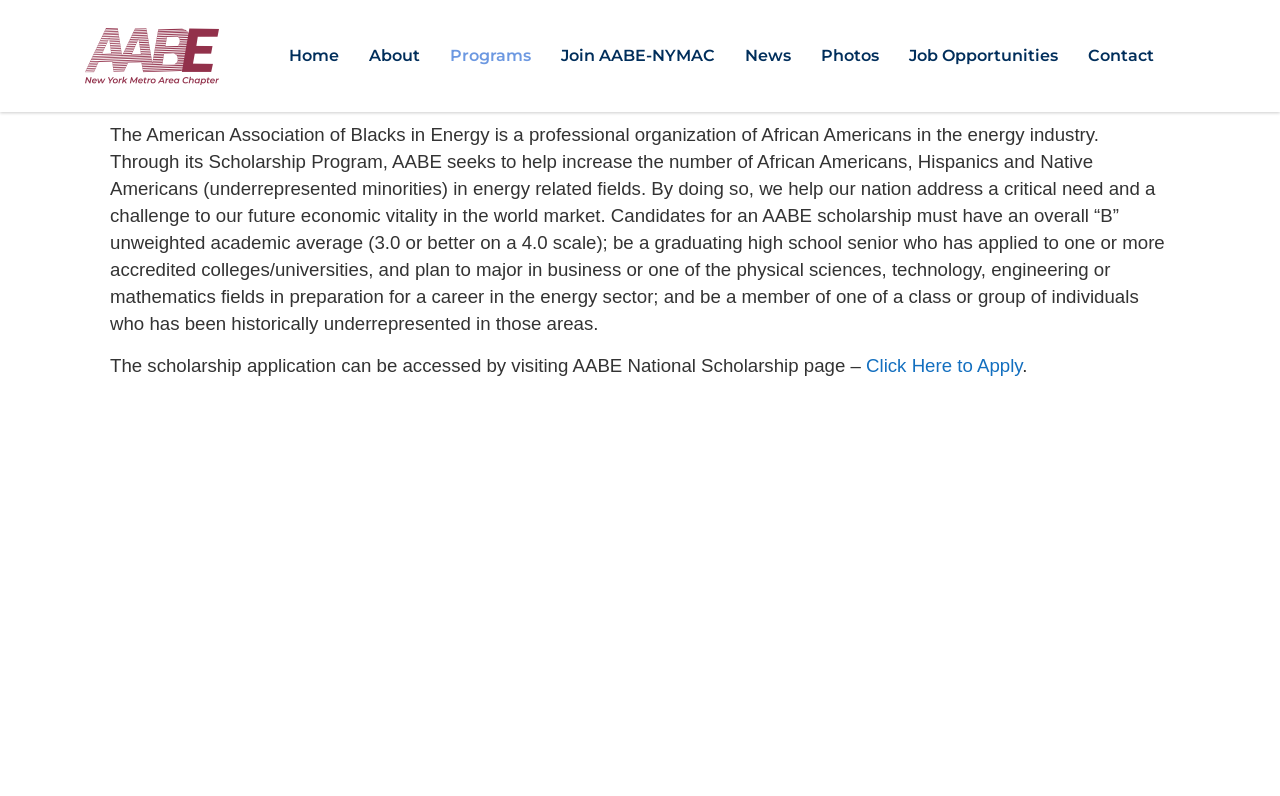Please give a short response to the question using one word or a phrase:
What is the career goal of AABE scholarship recipients?

Career in energy sector